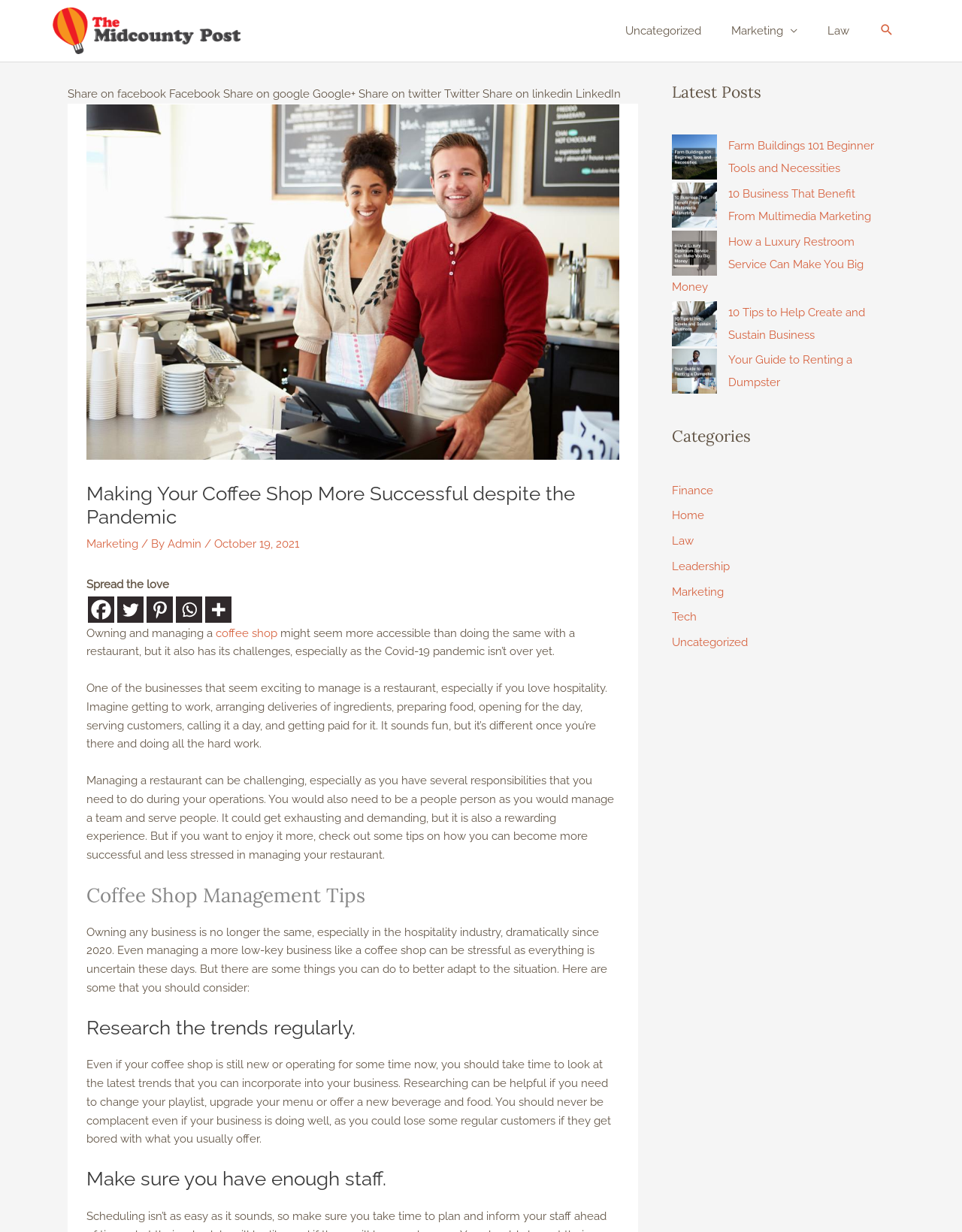Review the image closely and give a comprehensive answer to the question: How many social media sharing options are available?

There are 5 social media sharing options available, which are Facebook, Twitter, Pinterest, Whatsapp, and More. These options are located below the heading 'Making Your Coffee Shop More Successful despite the Pandemic'.